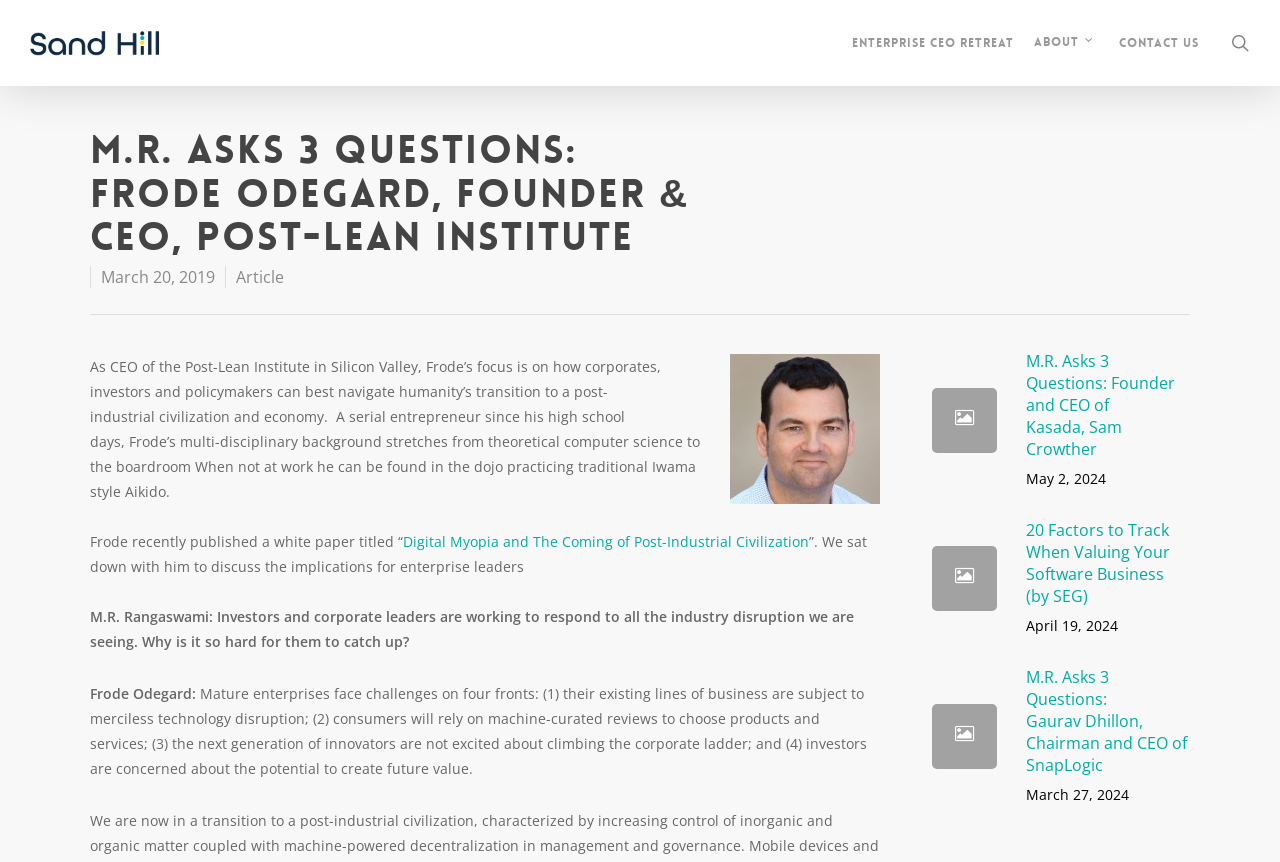What is the date of the article?
Please provide a single word or phrase based on the screenshot.

March 20, 2019